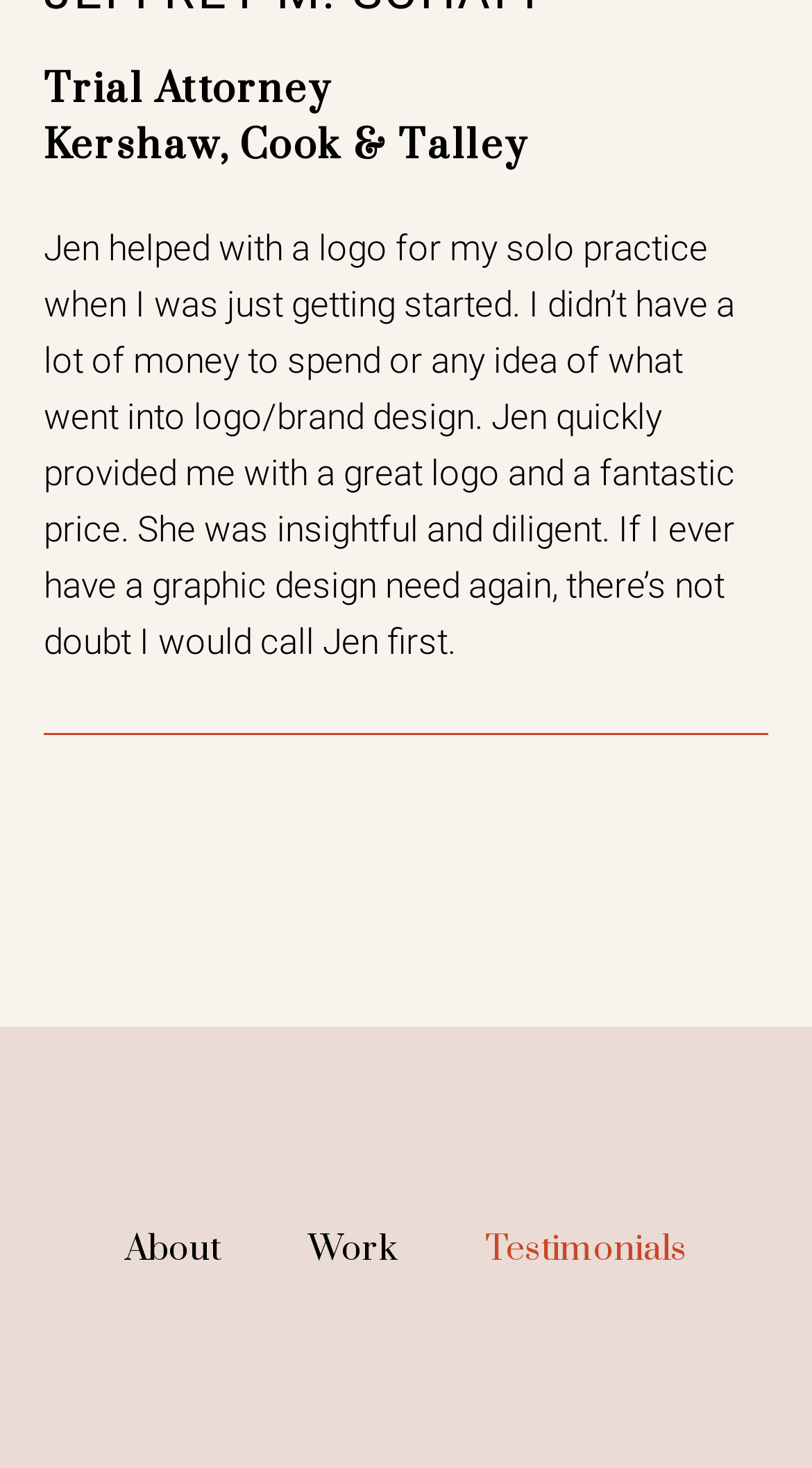Who helped with the logo design?
Please use the visual content to give a single word or phrase answer.

Jen